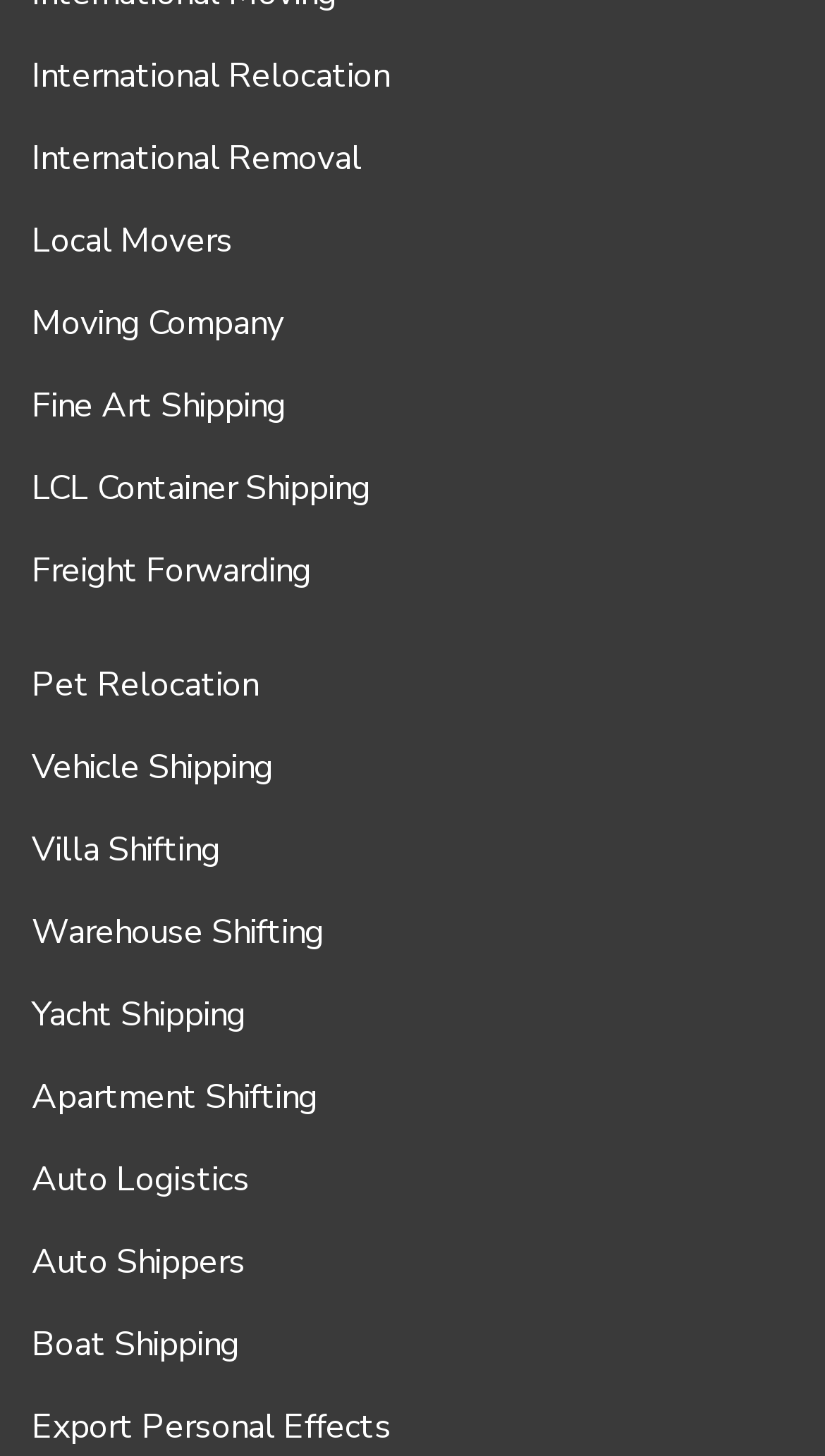Determine the bounding box coordinates of the clickable element necessary to fulfill the instruction: "Get information on Pet Relocation". Provide the coordinates as four float numbers within the 0 to 1 range, i.e., [left, top, right, bottom].

[0.038, 0.454, 0.313, 0.486]